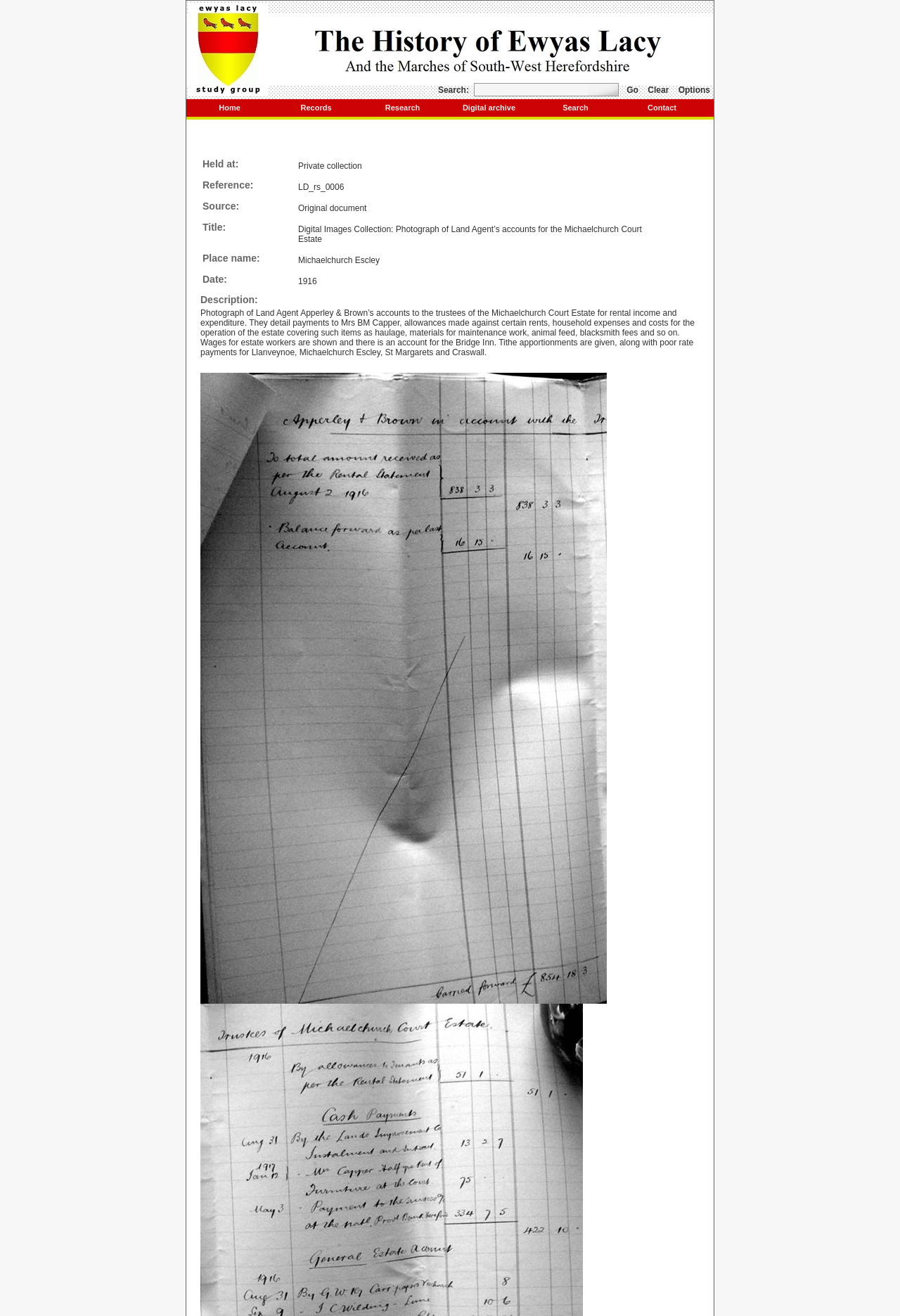Craft a detailed narrative of the webpage's structure and content.

The webpage is about a digital image collection, specifically a photograph of Land Agent's accounts for the Michaelchurch Court Estate in 1916. At the top, there is a navigation menu with links to "Home", "Records", "Research", "Digital archive", "Search", and "Contact". Below the navigation menu, there is a search bar with a "Go" button, a "Clear" button, and an "Options" link.

The main content of the page is divided into two sections. The left section has a table with five rows, each containing a label and a value. The labels are "Held at:", "Reference:", "Source:", "Title:", and "Place name:", and the corresponding values are "Private collection", "LD_rs_0006", "Original document", "Digital Images Collection: Photograph of Land Agent’s accounts for the Michaelchurch Court Estate", and "Michaelchurch Escley", respectively.

The right section has a heading "Description:" followed by a paragraph of text describing the photograph. The text explains that the photograph shows the accounts of Land Agent Apperley & Brown, detailing payments, expenses, and wages for estate workers. Below the text, there is a large image that takes up most of the right section.

At the bottom of the page, there is a link to "Ewyas Lacy Study Group" with a small image next to it.